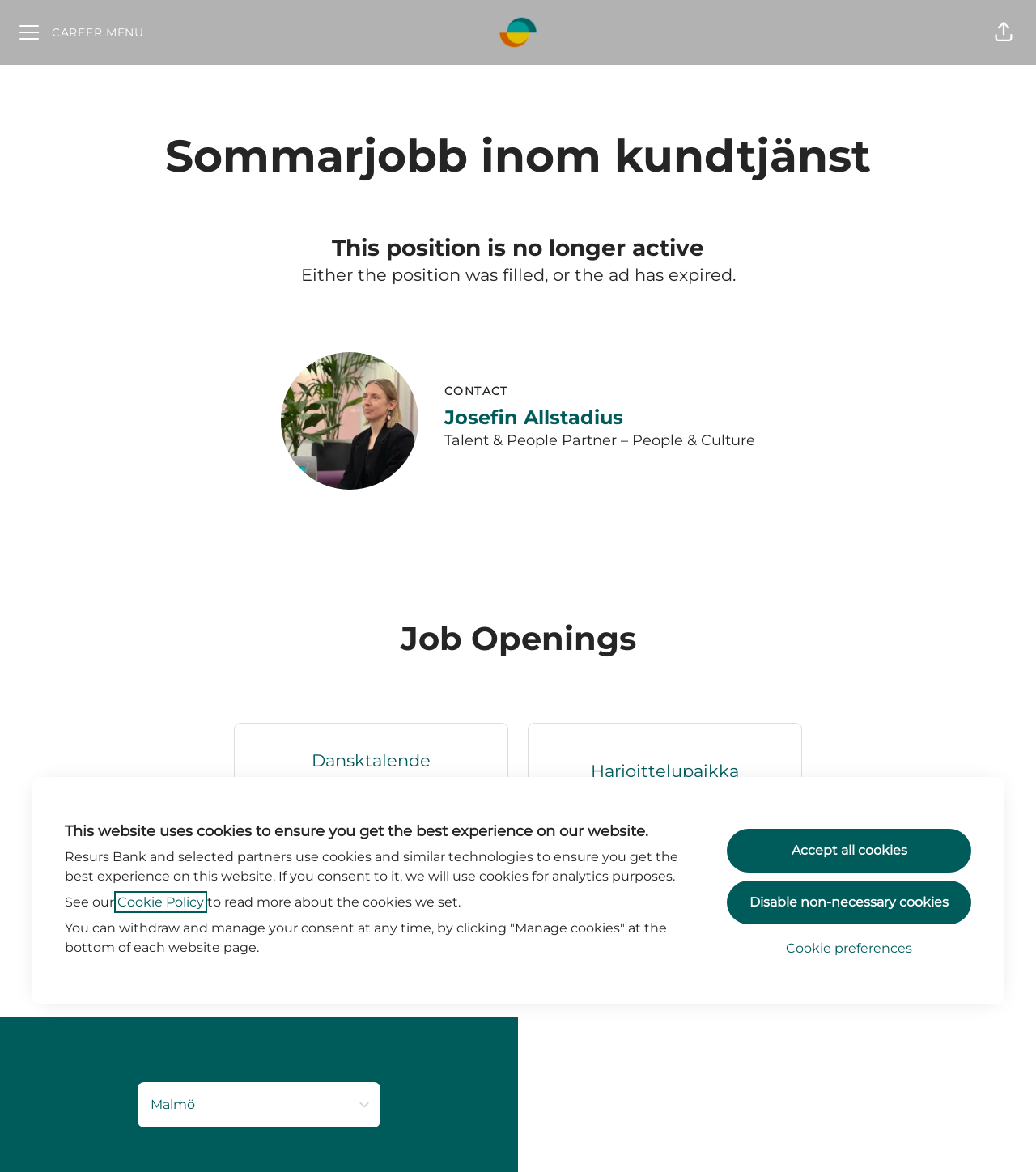Locate the bounding box coordinates of the area to click to fulfill this instruction: "Select location". The bounding box should be presented as four float numbers between 0 and 1, in the order [left, top, right, bottom].

[0.133, 0.923, 0.367, 0.962]